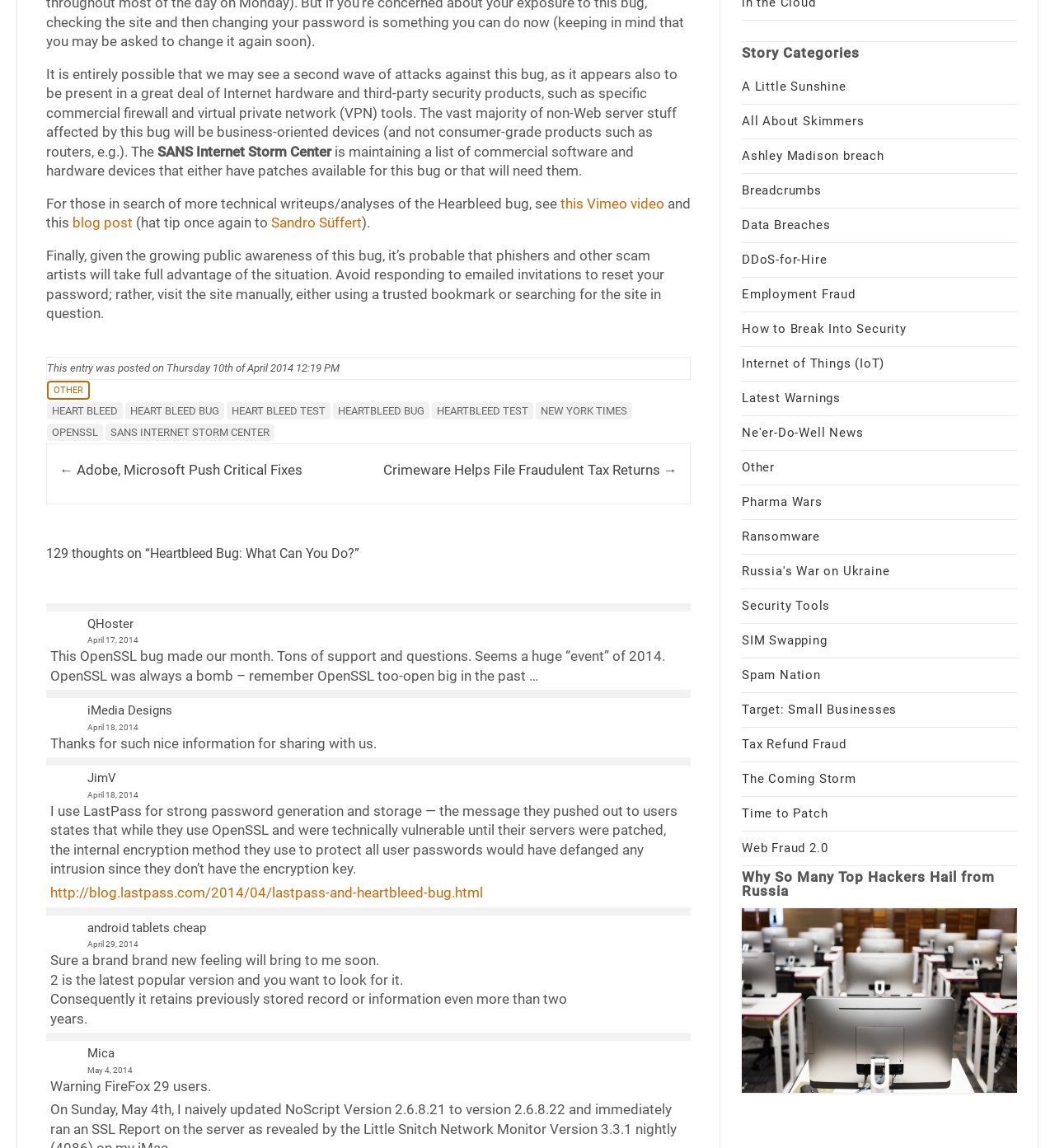Bounding box coordinates must be specified in the format (top-left x, top-left y, bottom-right x, bottom-right y). All values should be floating point numbers between 0 and 1. What are the bounding box coordinates of the UI element described as: Sandro Süffert

[0.257, 0.187, 0.343, 0.201]